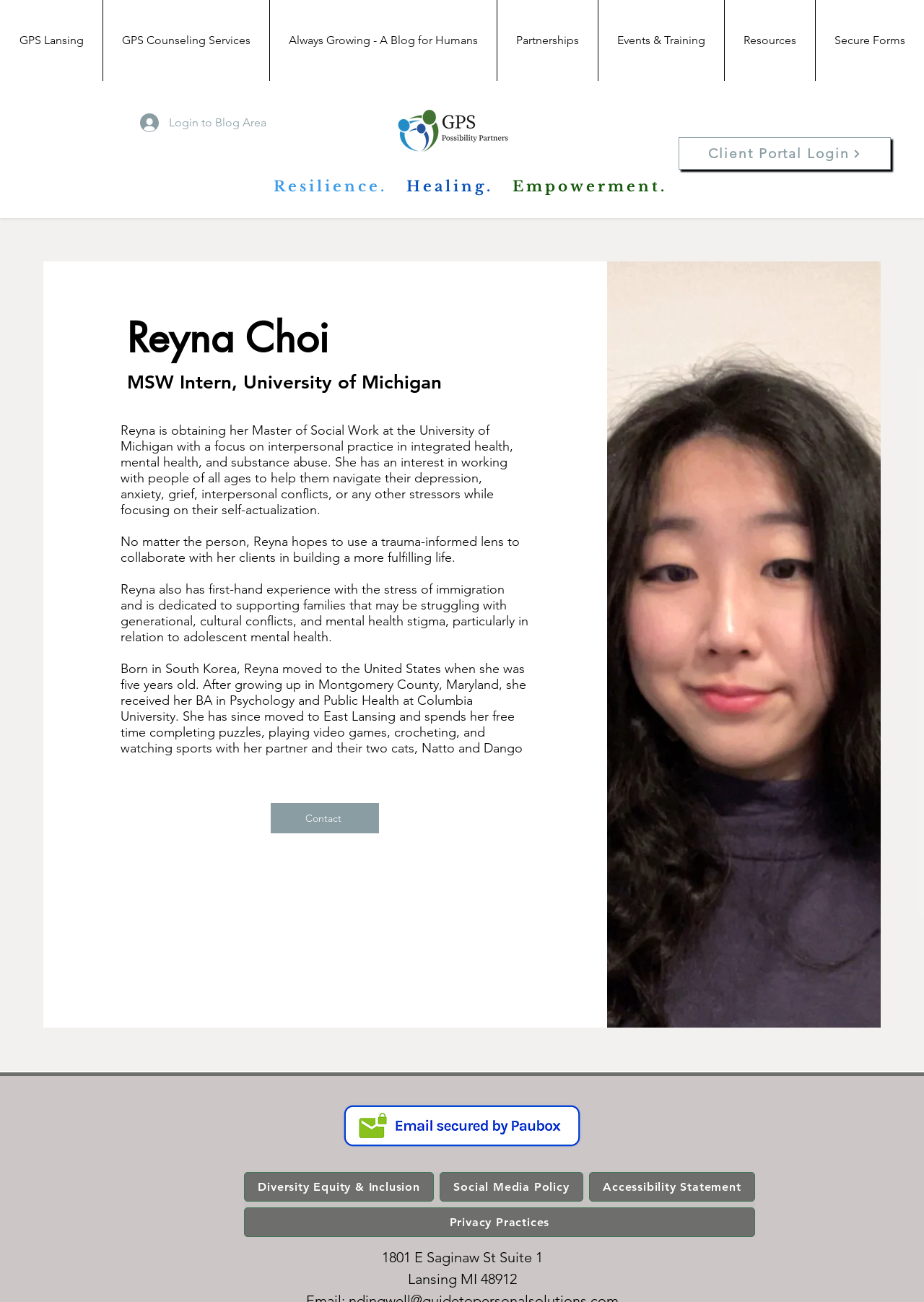Please identify the bounding box coordinates of where to click in order to follow the instruction: "Contact Reyna Choi".

[0.293, 0.617, 0.41, 0.64]